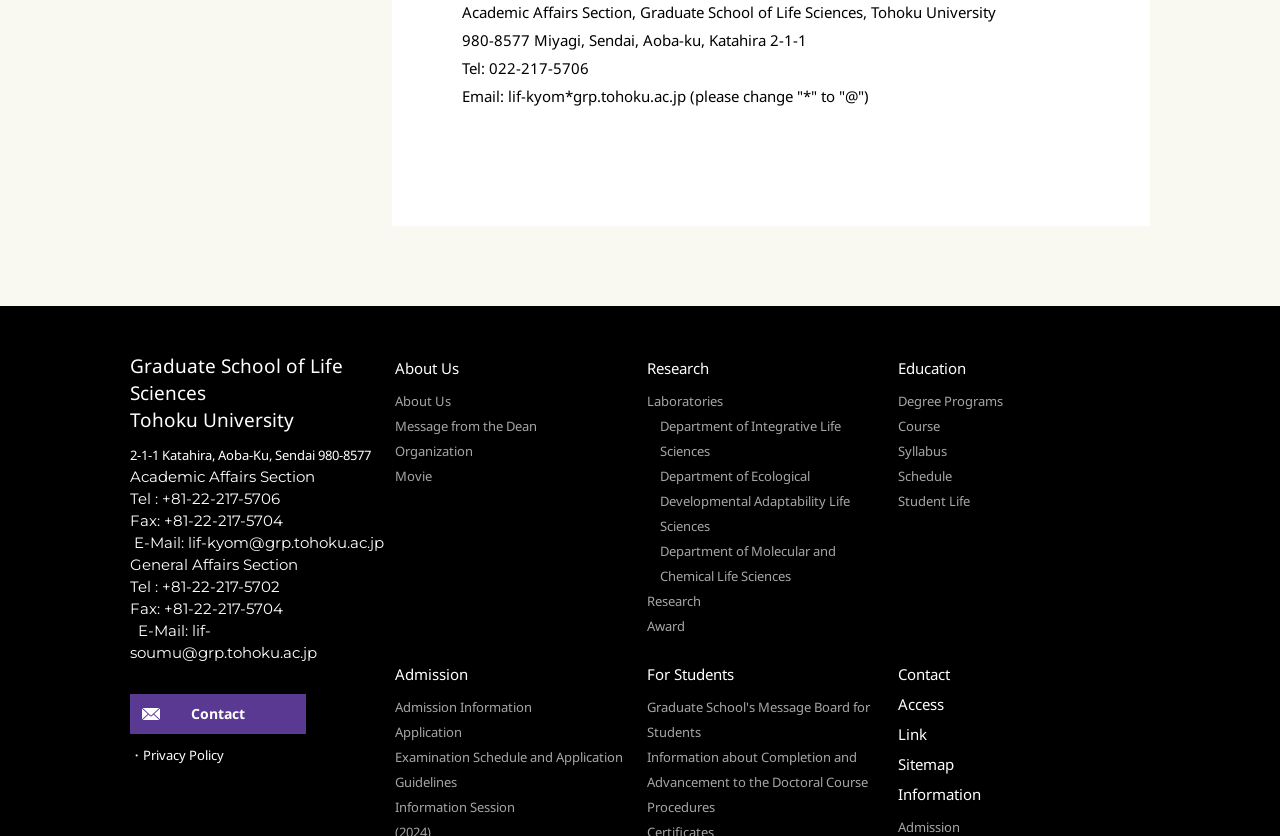Answer the question below with a single word or a brief phrase: 
How many links are there under the 'Education' section?

Five links